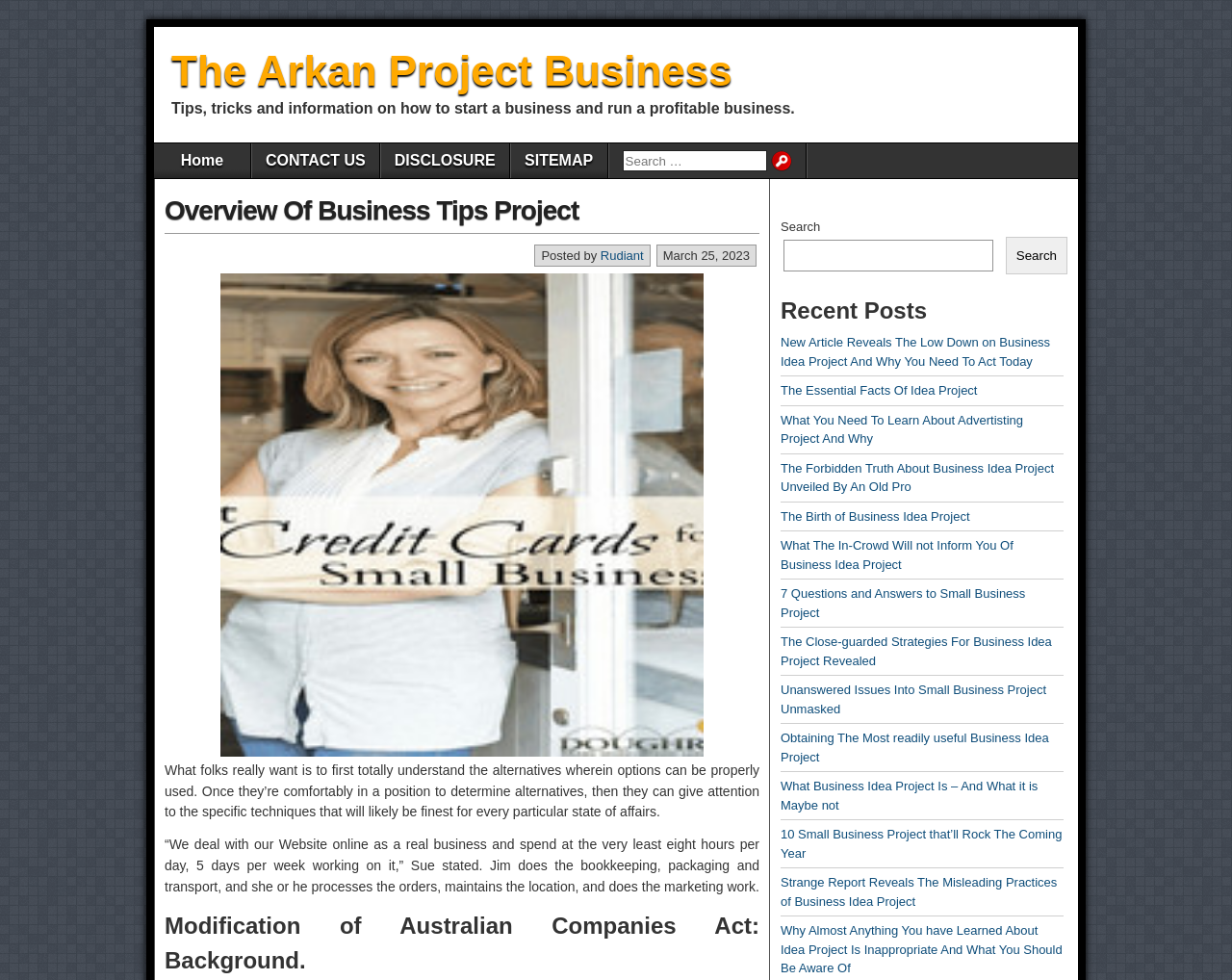Predict the bounding box coordinates for the UI element described as: "value="Search"". The coordinates should be four float numbers between 0 and 1, presented as [left, top, right, bottom].

[0.625, 0.153, 0.643, 0.175]